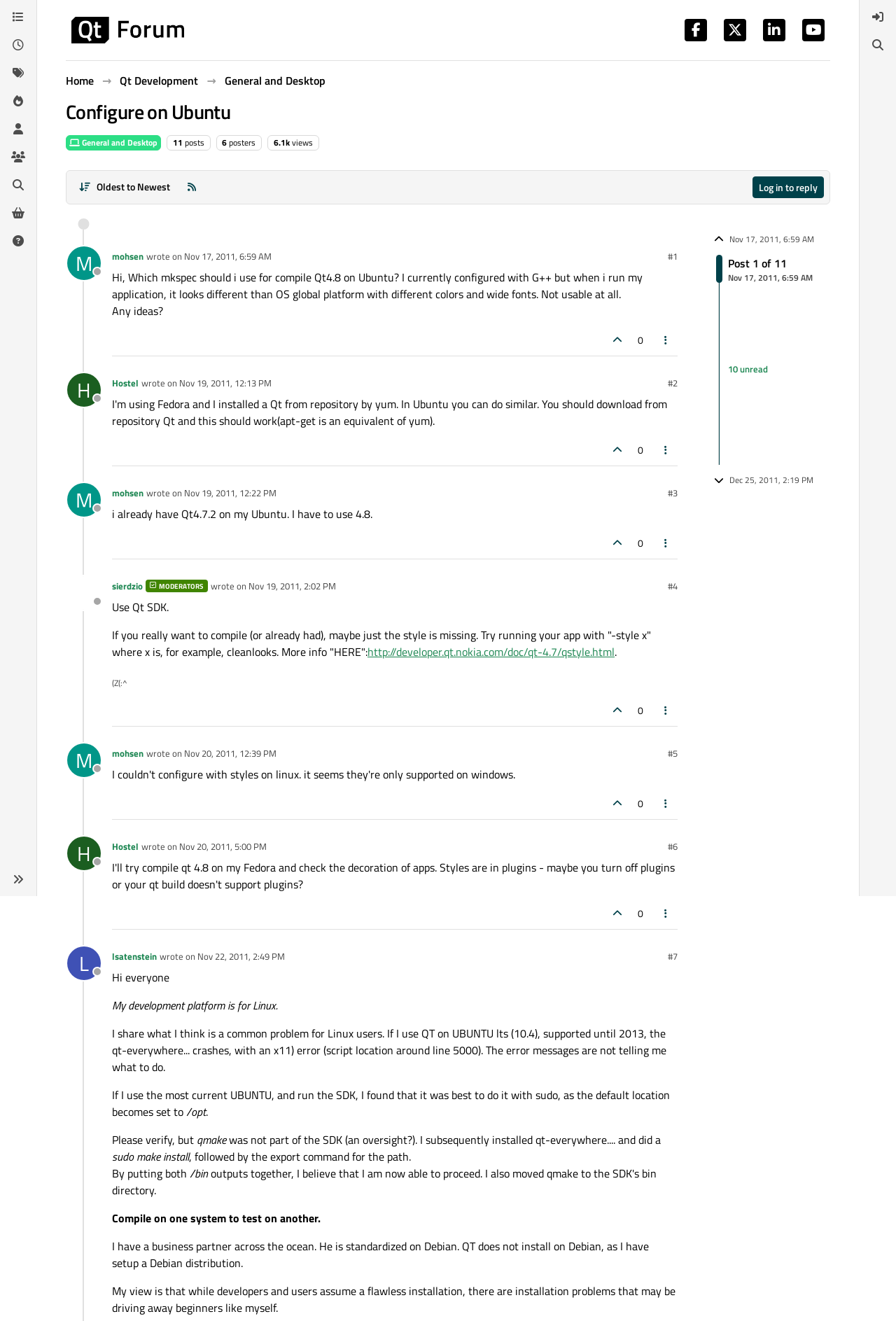What is the primary heading on this webpage?

Configure on Ubuntu